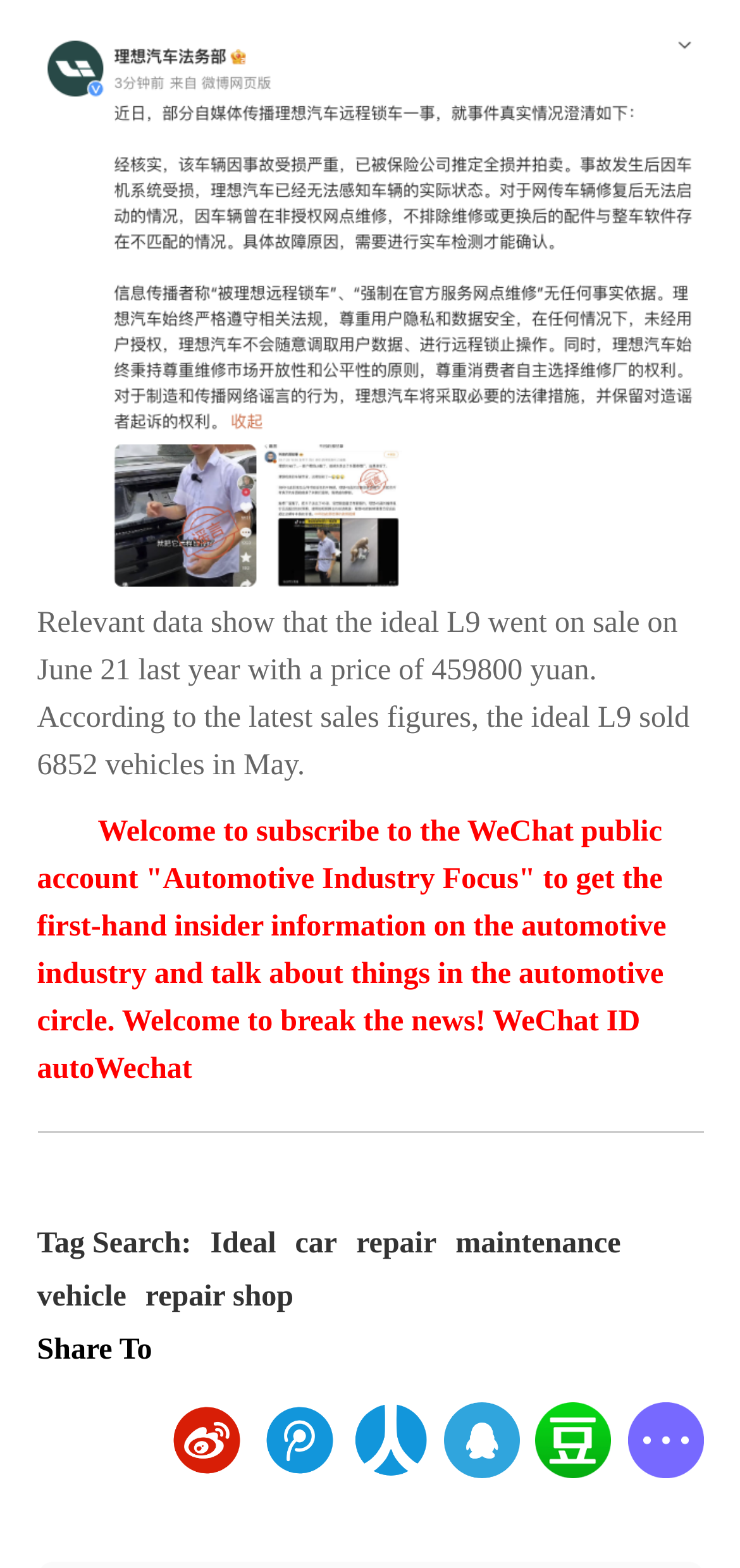Locate the bounding box coordinates of the element you need to click to accomplish the task described by this instruction: "View more sharing options".

[0.847, 0.897, 0.95, 0.976]